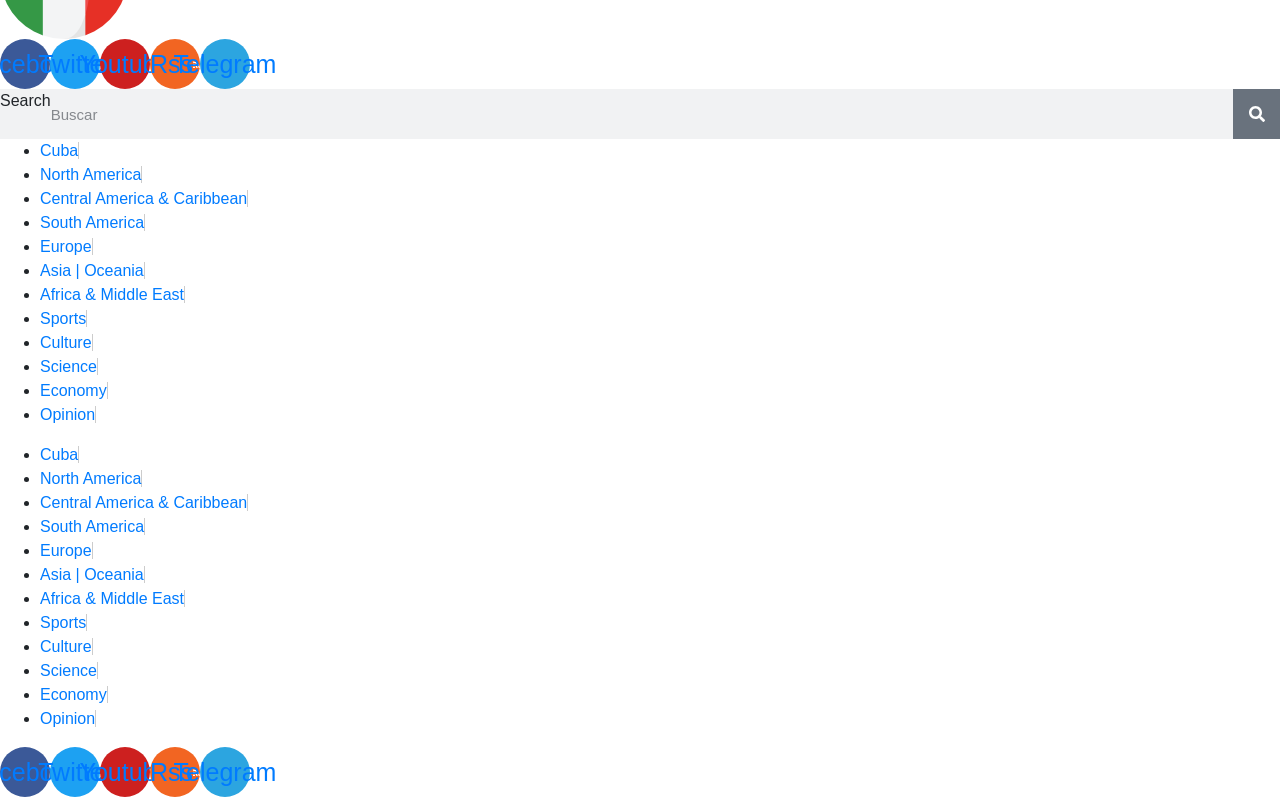Is there a search function on the webpage?
Please provide a detailed and comprehensive answer to the question.

I looked at the webpage and found a search bar with a search button, which indicates that there is a search function available on the webpage.